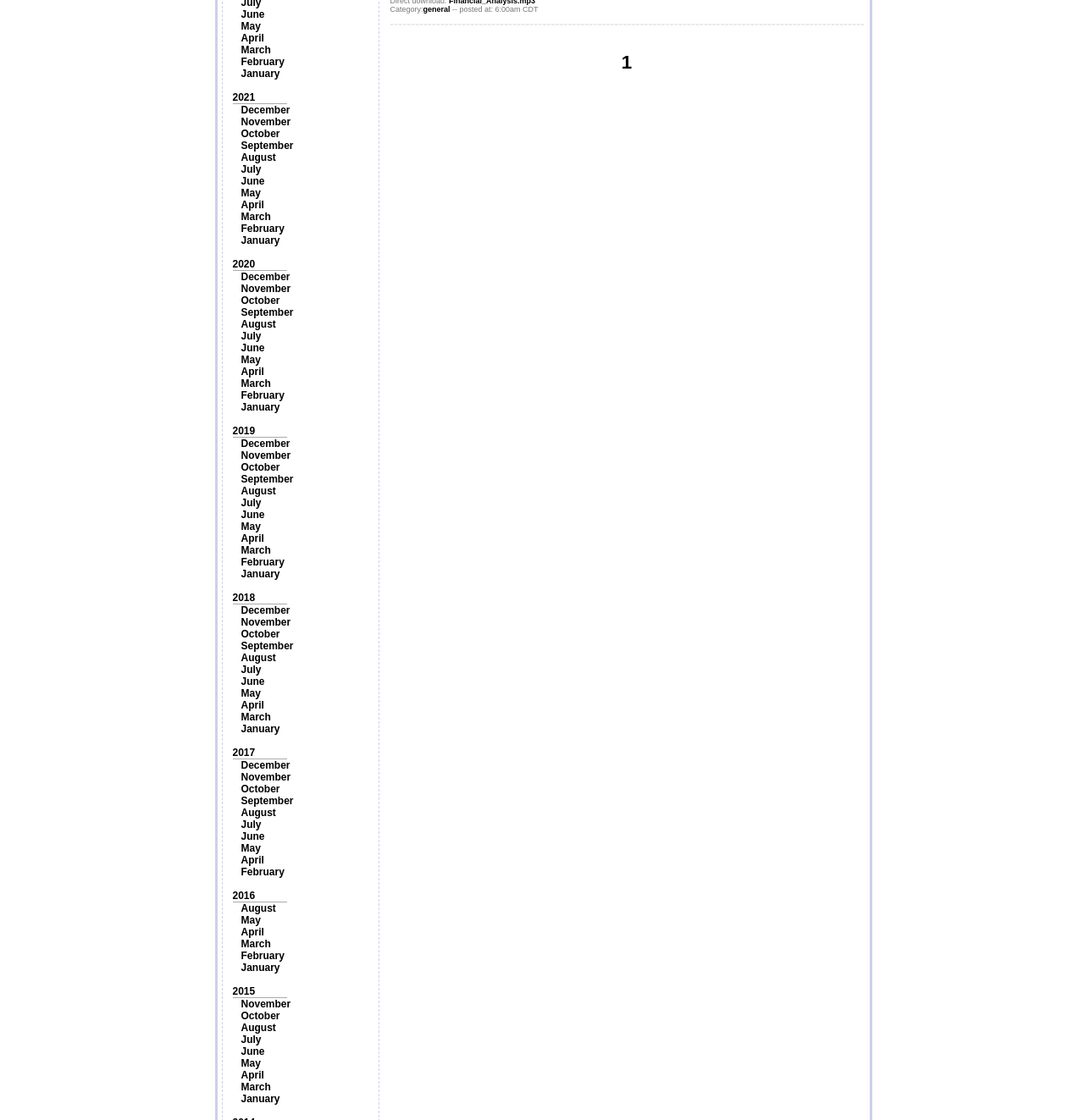Find the bounding box of the element with the following description: "August". The coordinates must be four float numbers between 0 and 1, formatted as [left, top, right, bottom].

[0.222, 0.912, 0.255, 0.923]